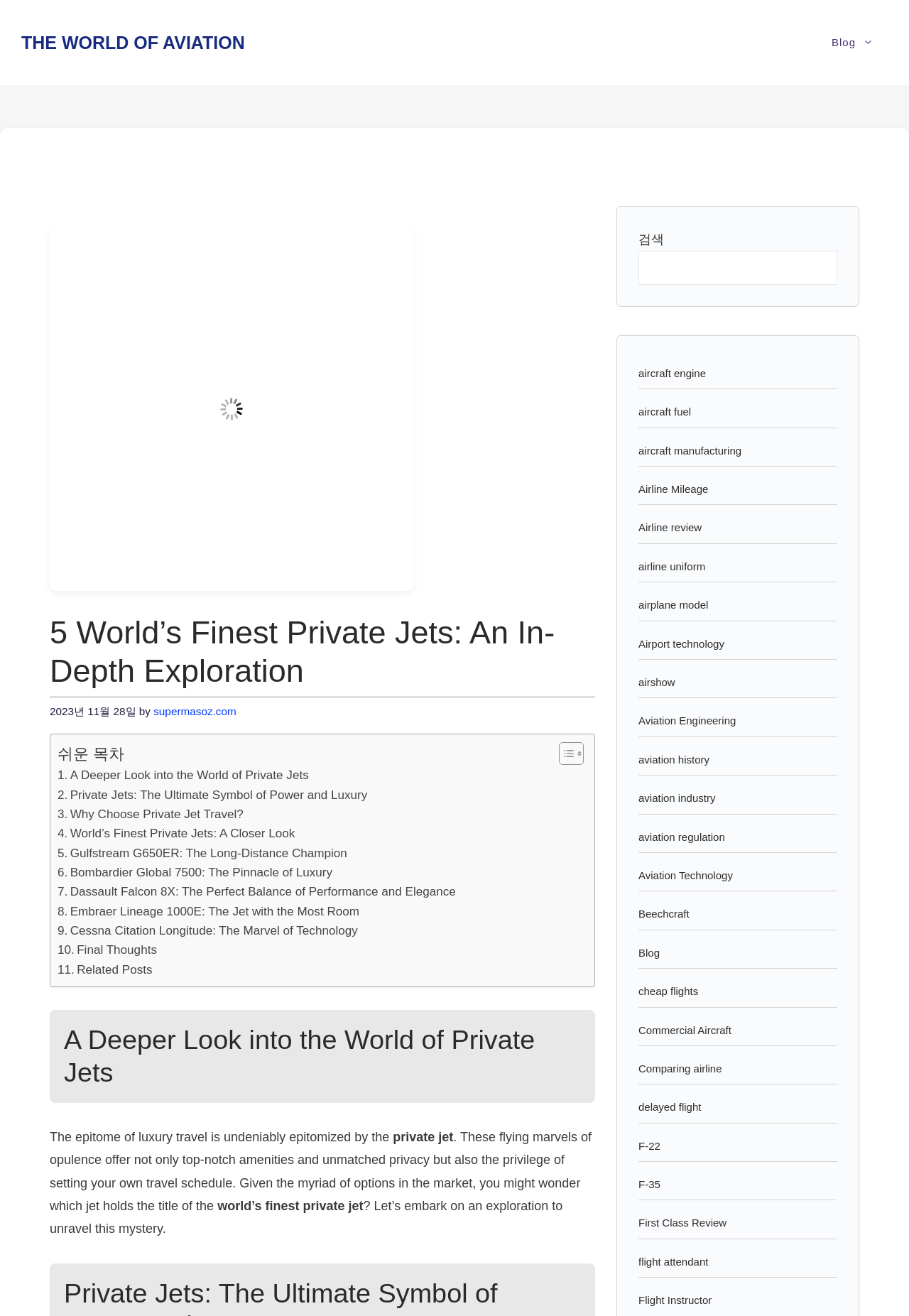Using the provided element description: "First Class Review", determine the bounding box coordinates of the corresponding UI element in the screenshot.

[0.702, 0.925, 0.799, 0.934]